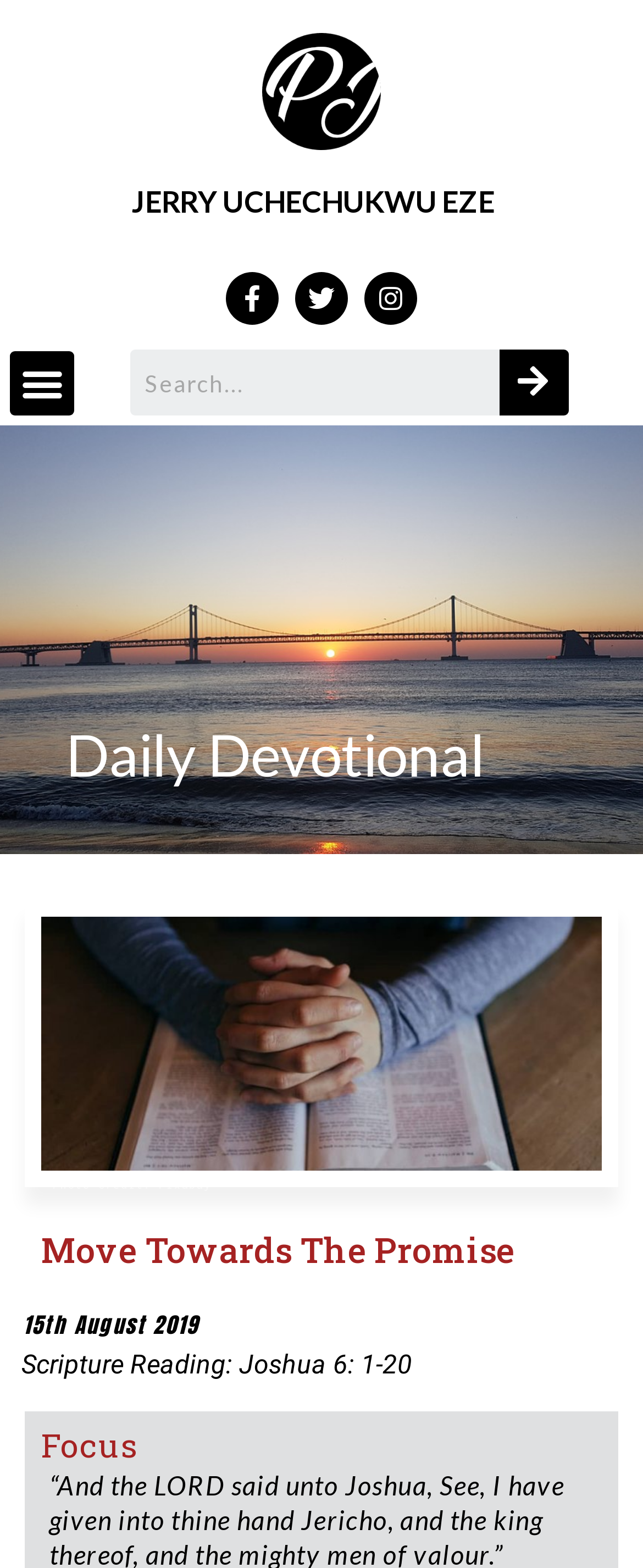Identify the bounding box coordinates of the element that should be clicked to fulfill this task: "Go to January 2023". The coordinates should be provided as four float numbers between 0 and 1, i.e., [left, top, right, bottom].

None